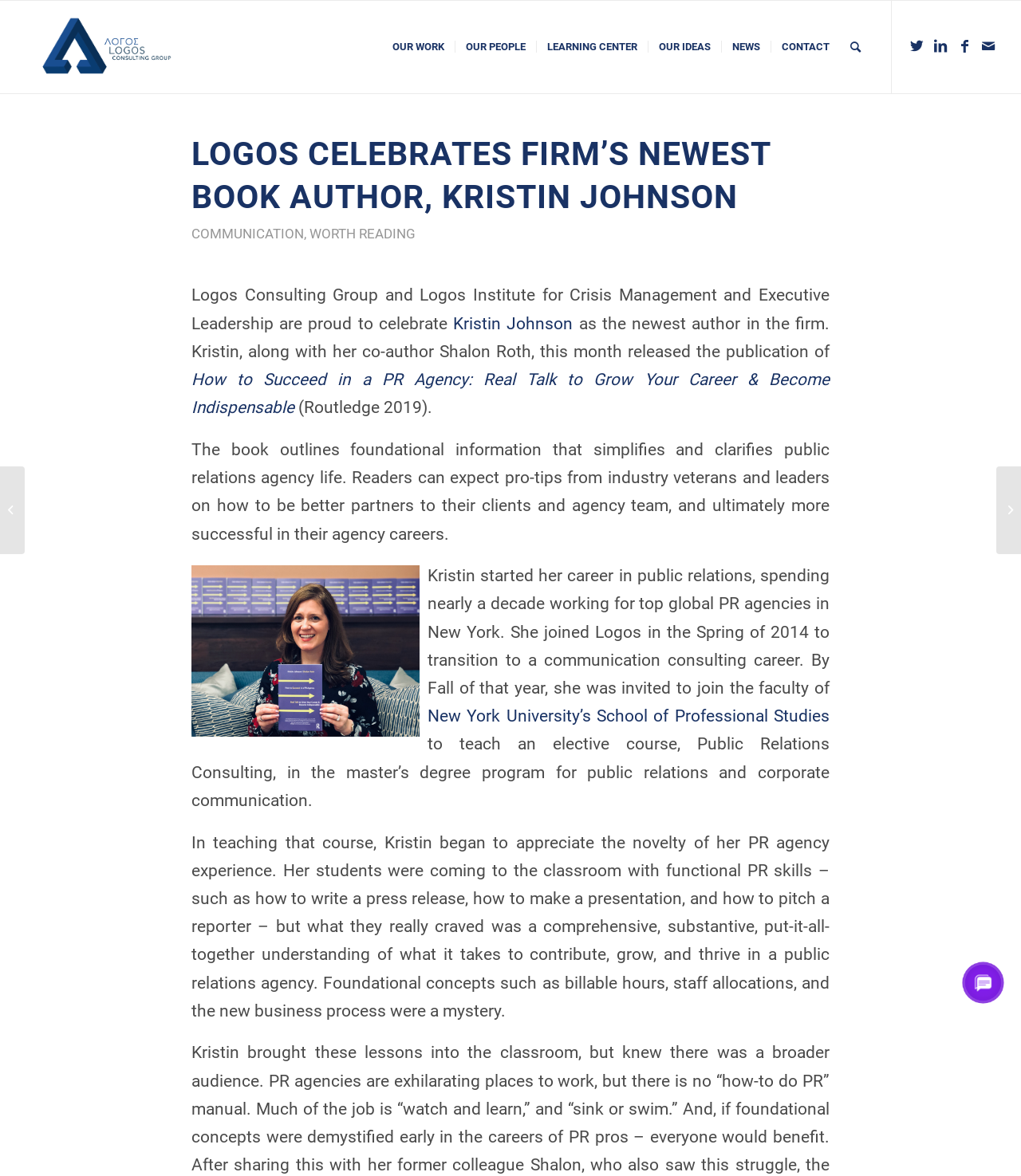Determine the bounding box coordinates of the target area to click to execute the following instruction: "Click the 'About' link."

None